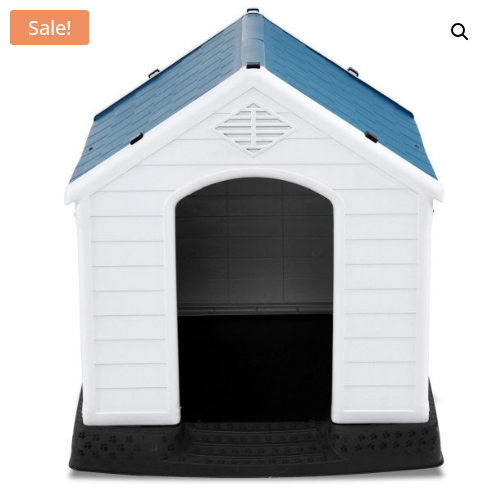Create a detailed narrative for the image.

The image showcases a stylish indoor/outdoor waterproof plastic dog house, designed for durability and comfort. It features a pristine white structure with a vibrant blue roof, emphasizing its modern aesthetic. The dog house boasts a spacious entrance, allowing easy access for pets, while the sturdy black base ensures stability on various surfaces. Prominently displayed in the corner is a "Sale!" banner, indicating special pricing for pet owners looking for quality shelter for their furry friends. This product perfectly balances functionality with an appealing design, making it an ideal choice for any dog owner.